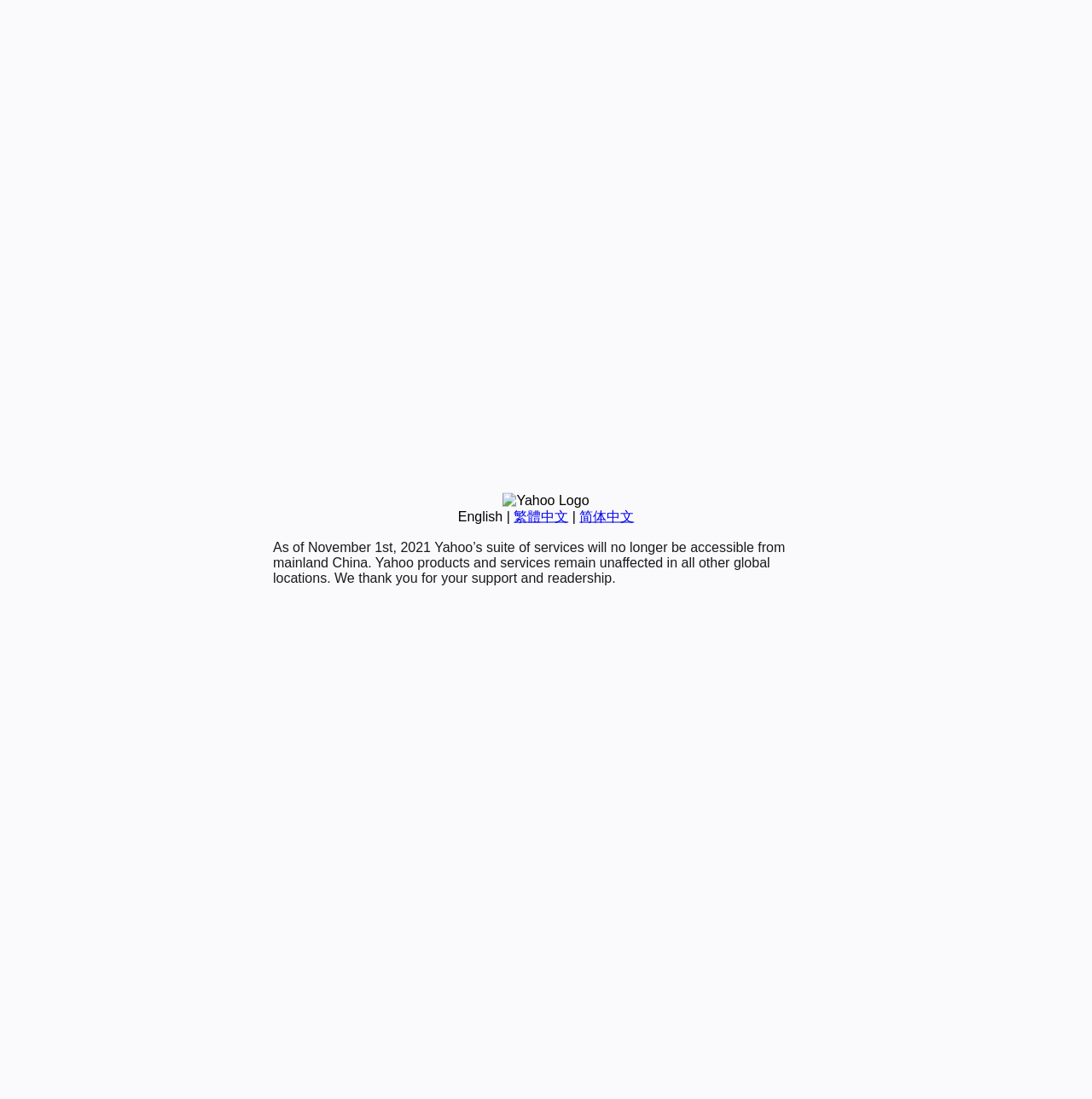Extract the bounding box coordinates for the described element: "简体中文". The coordinates should be represented as four float numbers between 0 and 1: [left, top, right, bottom].

[0.531, 0.463, 0.581, 0.476]